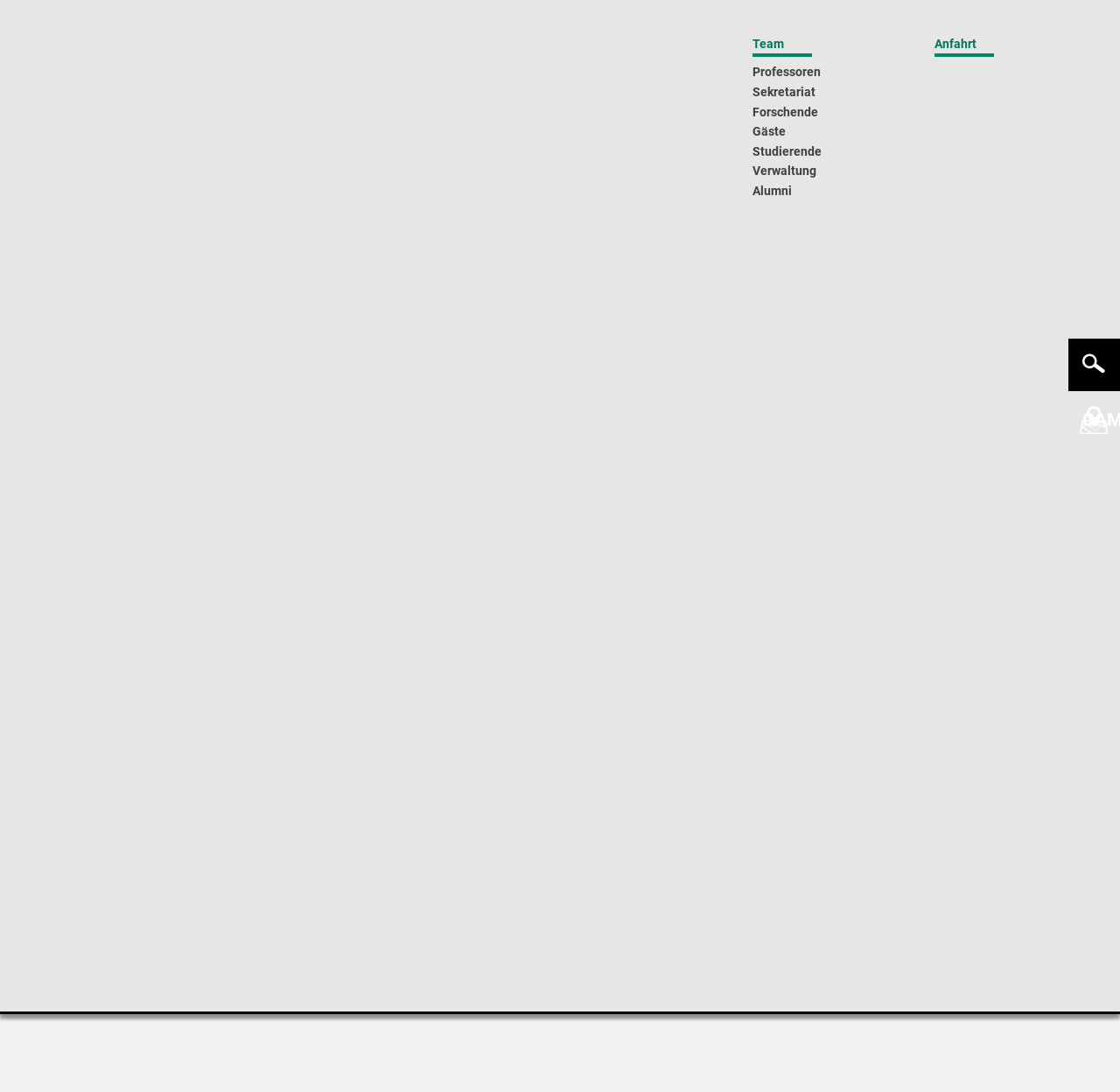Locate the bounding box coordinates of the segment that needs to be clicked to meet this instruction: "Check the news from 2024".

[0.834, 0.142, 0.923, 0.155]